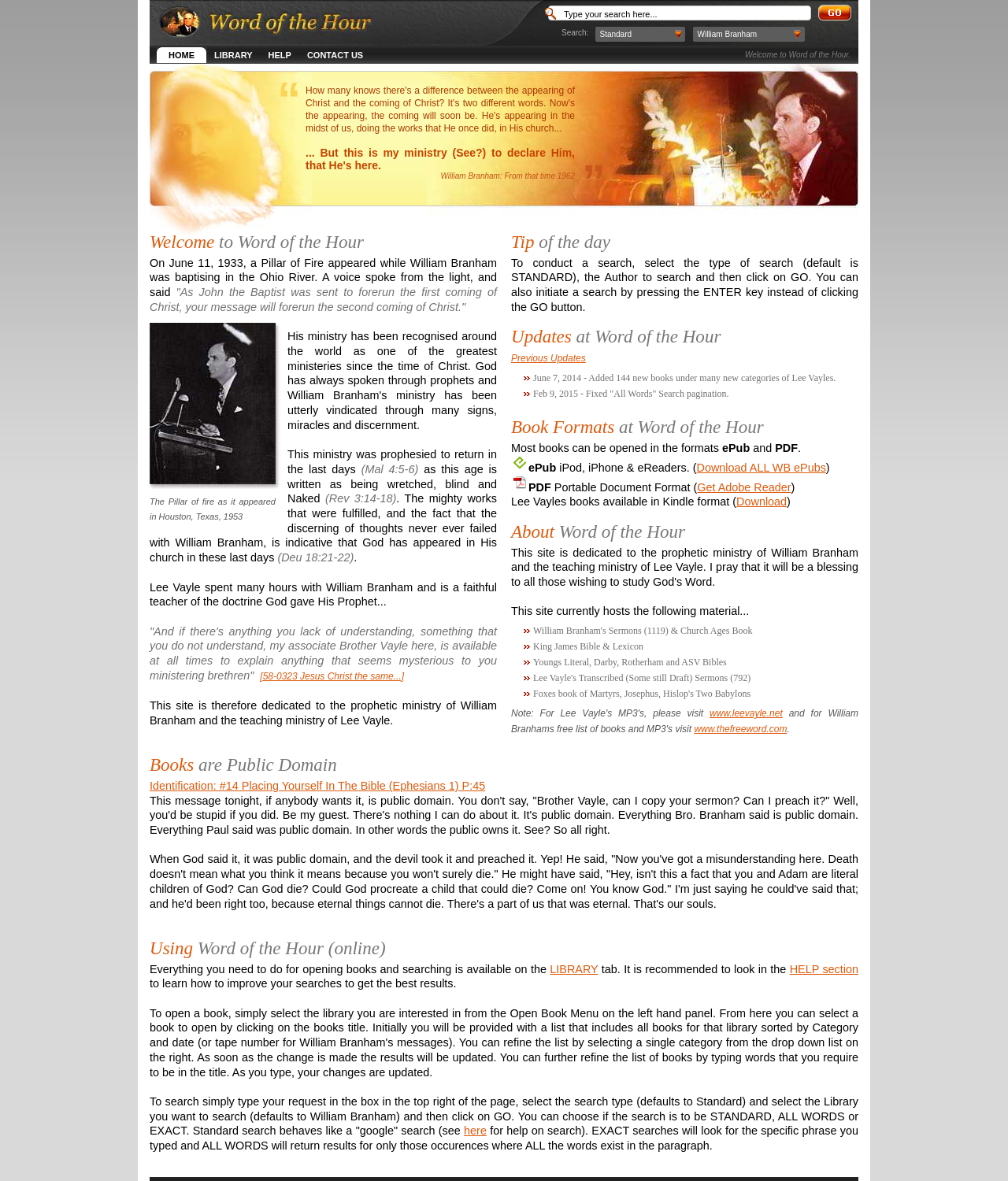Find the bounding box coordinates for the HTML element described in this sentence: "[58-0323 Jesus Christ the same...]". Provide the coordinates as four float numbers between 0 and 1, in the format [left, top, right, bottom].

[0.258, 0.568, 0.401, 0.577]